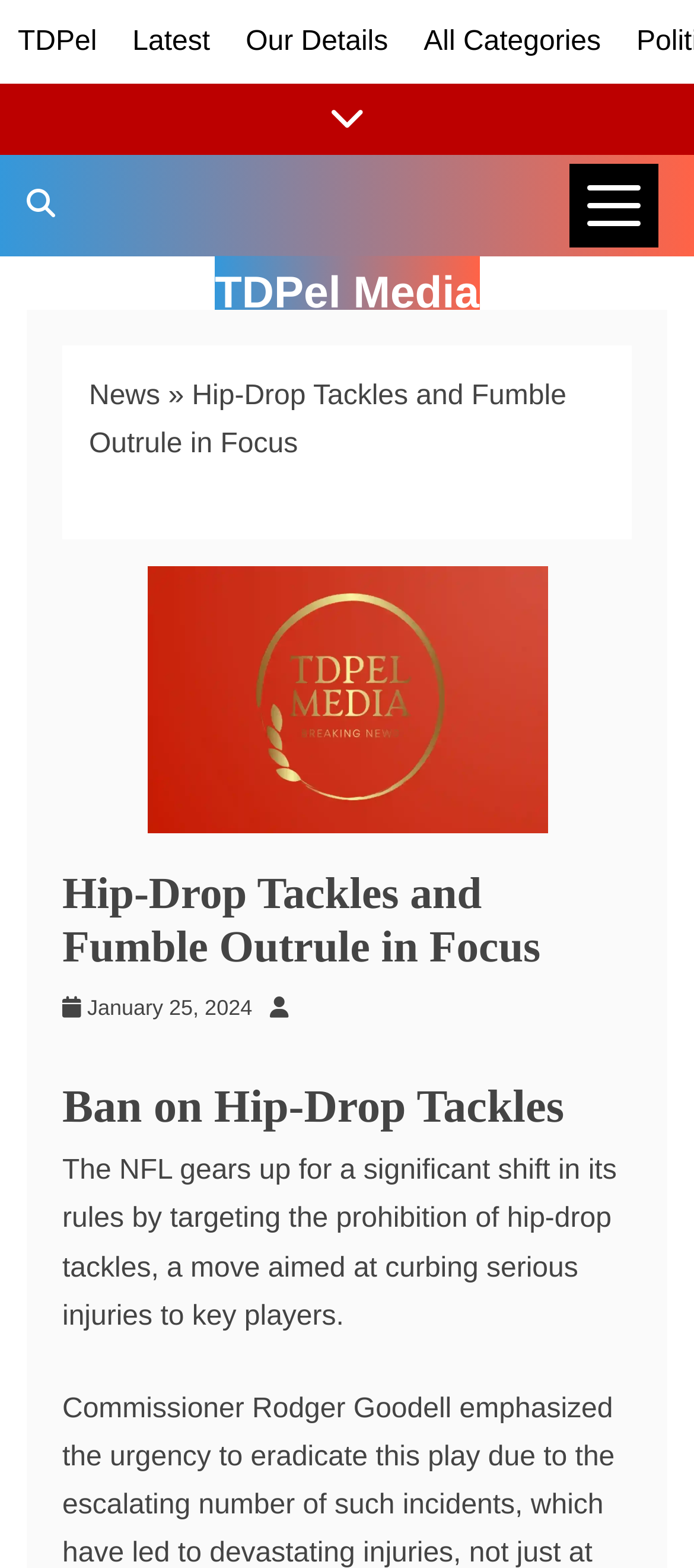Based on the image, please respond to the question with as much detail as possible:
What is the name of the media outlet?

I found the name of the media outlet by looking at the top navigation bar, where I saw a link labeled 'TDPel'.